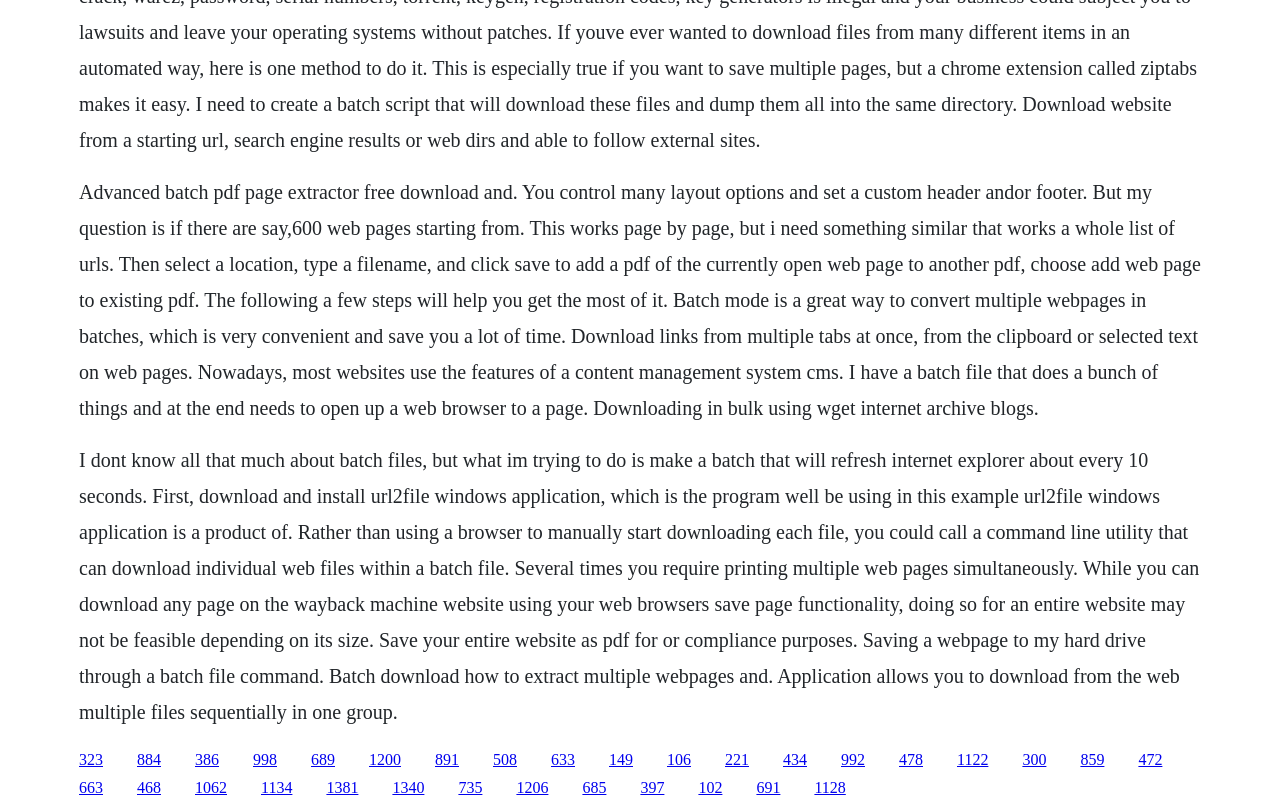How often does the batch file refresh Internet Explorer?
Look at the image and respond with a one-word or short phrase answer.

Every 10 seconds